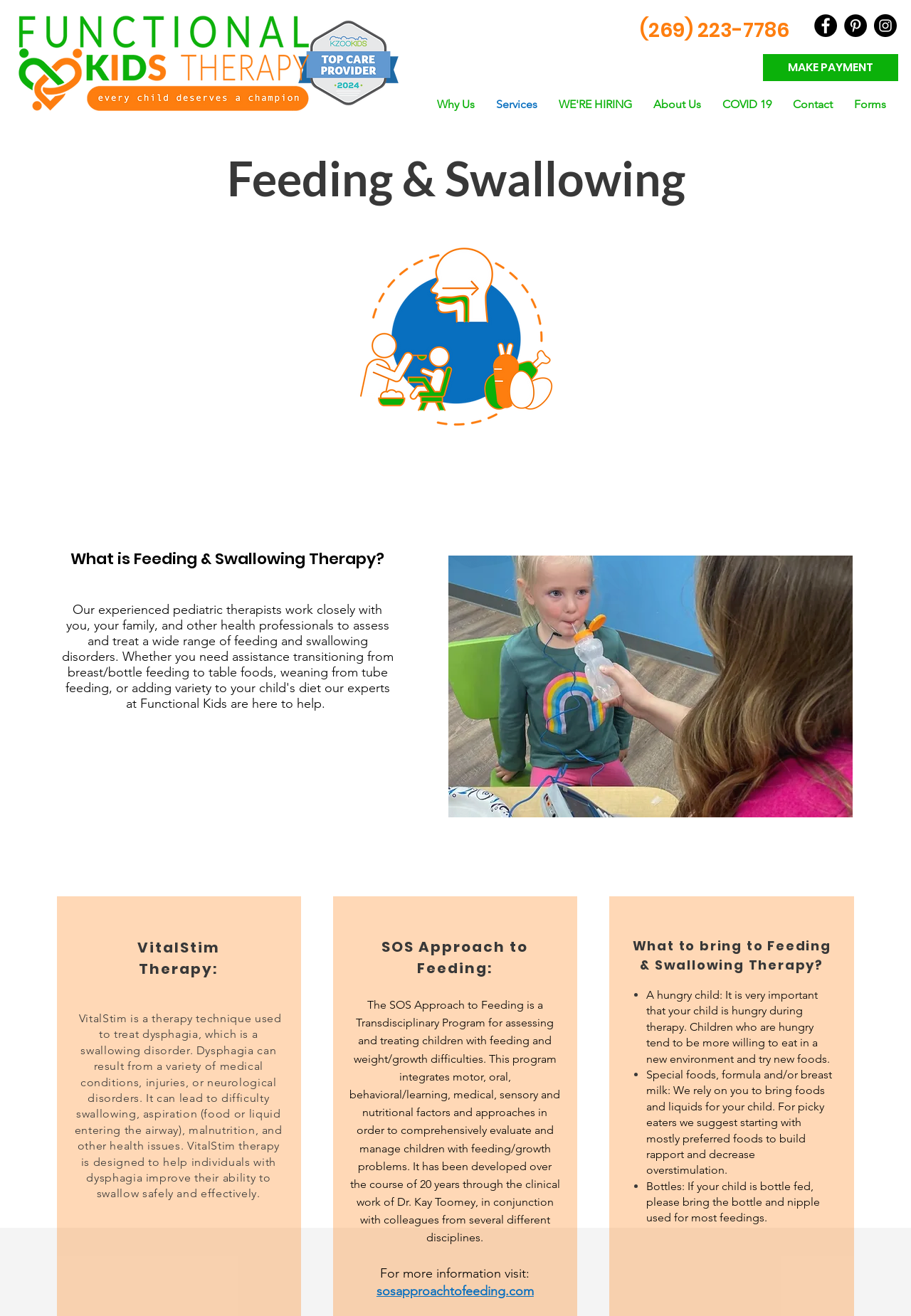What is the headline of the webpage?

Feeding & Swallowing